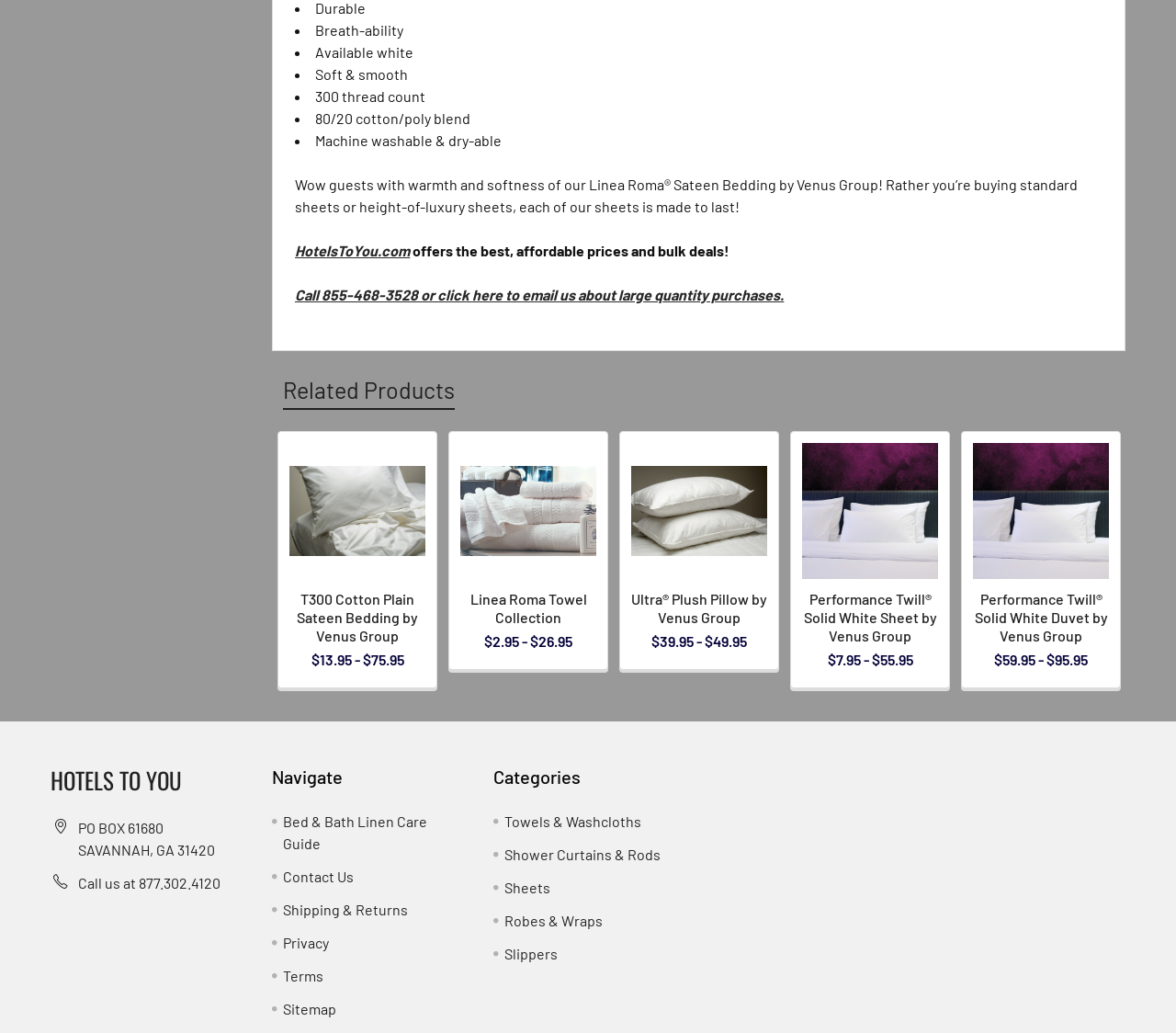Determine the bounding box coordinates of the section to be clicked to follow the instruction: "Call 855-468-3528". The coordinates should be given as four float numbers between 0 and 1, formatted as [left, top, right, bottom].

[0.251, 0.318, 0.356, 0.335]